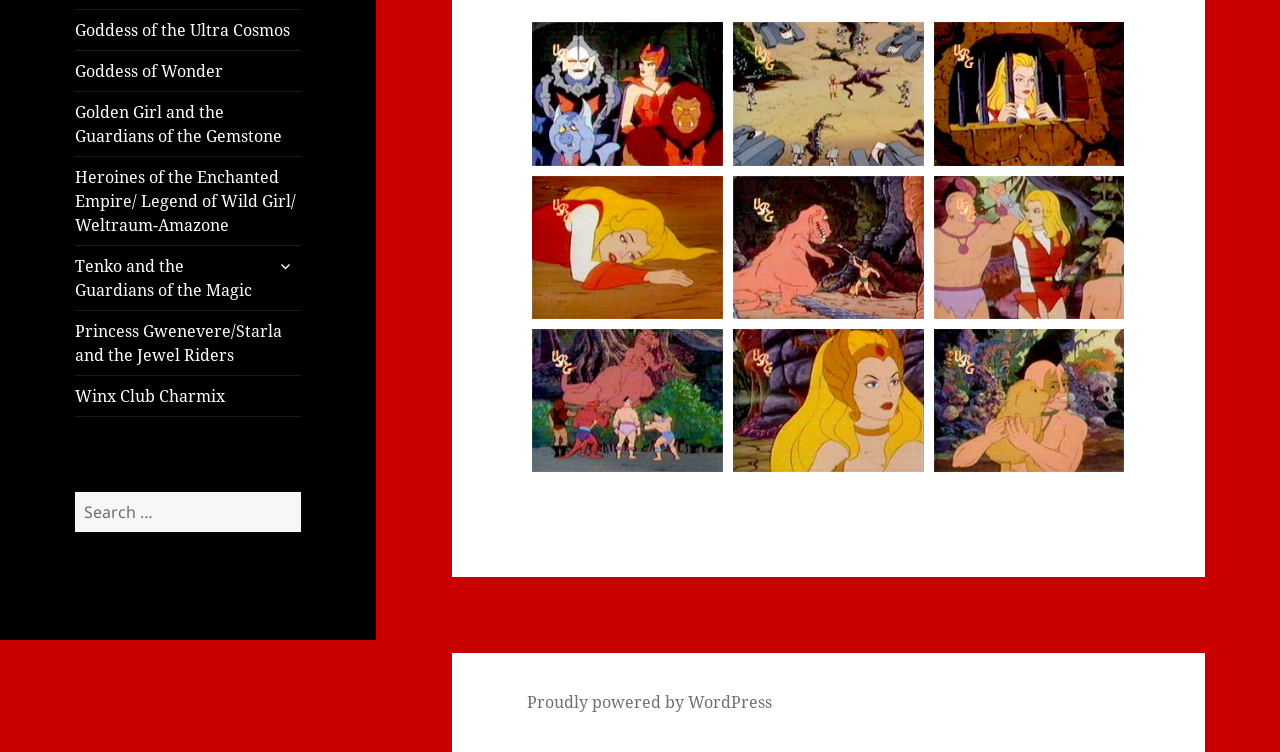Locate the bounding box coordinates of the UI element described by: "Proudly powered by WordPress". Provide the coordinates as four float numbers between 0 and 1, formatted as [left, top, right, bottom].

[0.412, 0.919, 0.603, 0.95]